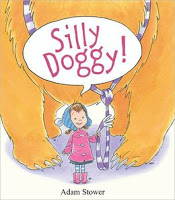What is the title of the book?
Can you offer a detailed and complete answer to this question?

The title of the book is prominently displayed in bold, playful lettering above the girl and the dog, capturing the whimsical spirit of the story.